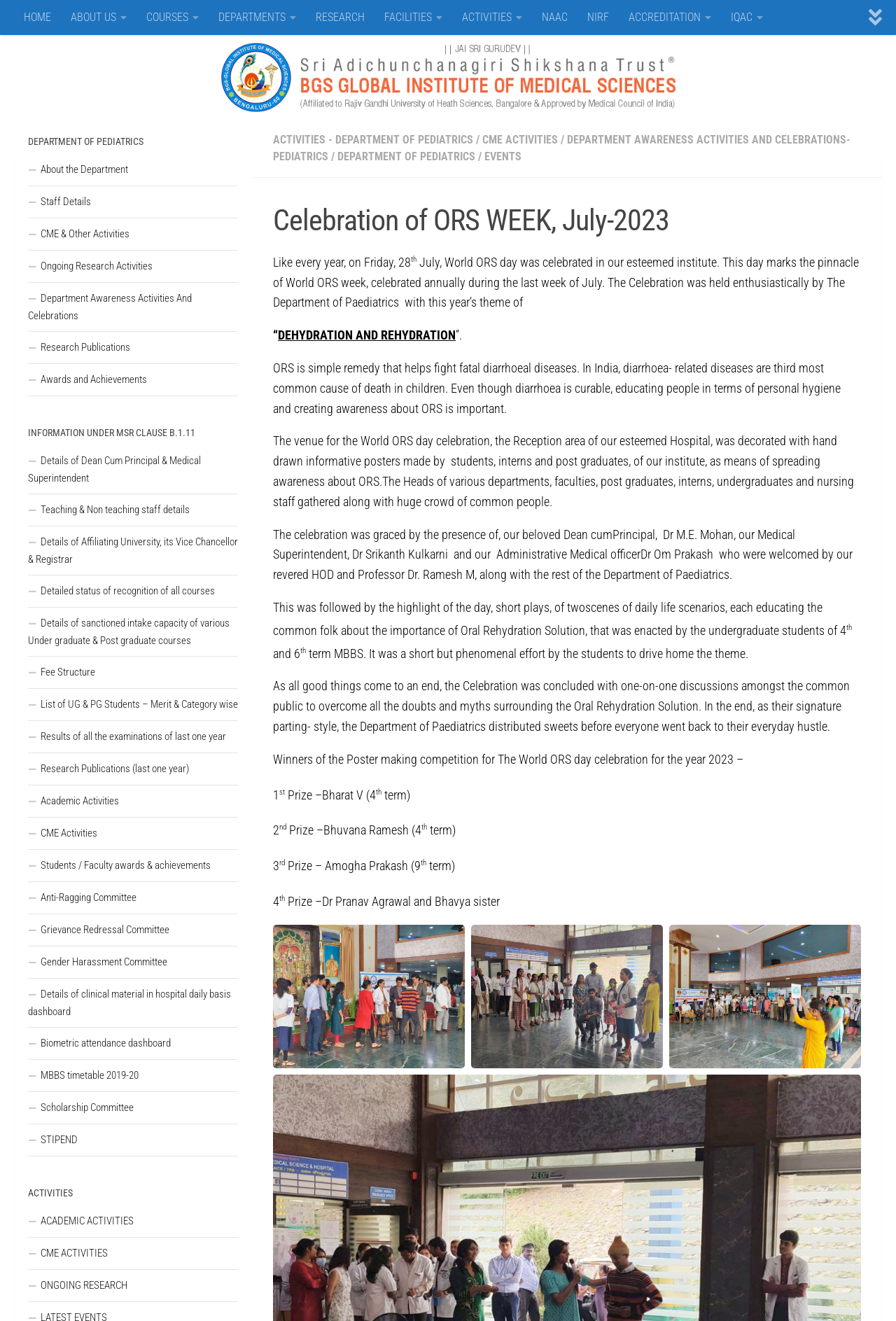Please determine the bounding box coordinates of the area that needs to be clicked to complete this task: 'Click on the HOME link'. The coordinates must be four float numbers between 0 and 1, formatted as [left, top, right, bottom].

[0.016, 0.0, 0.068, 0.026]